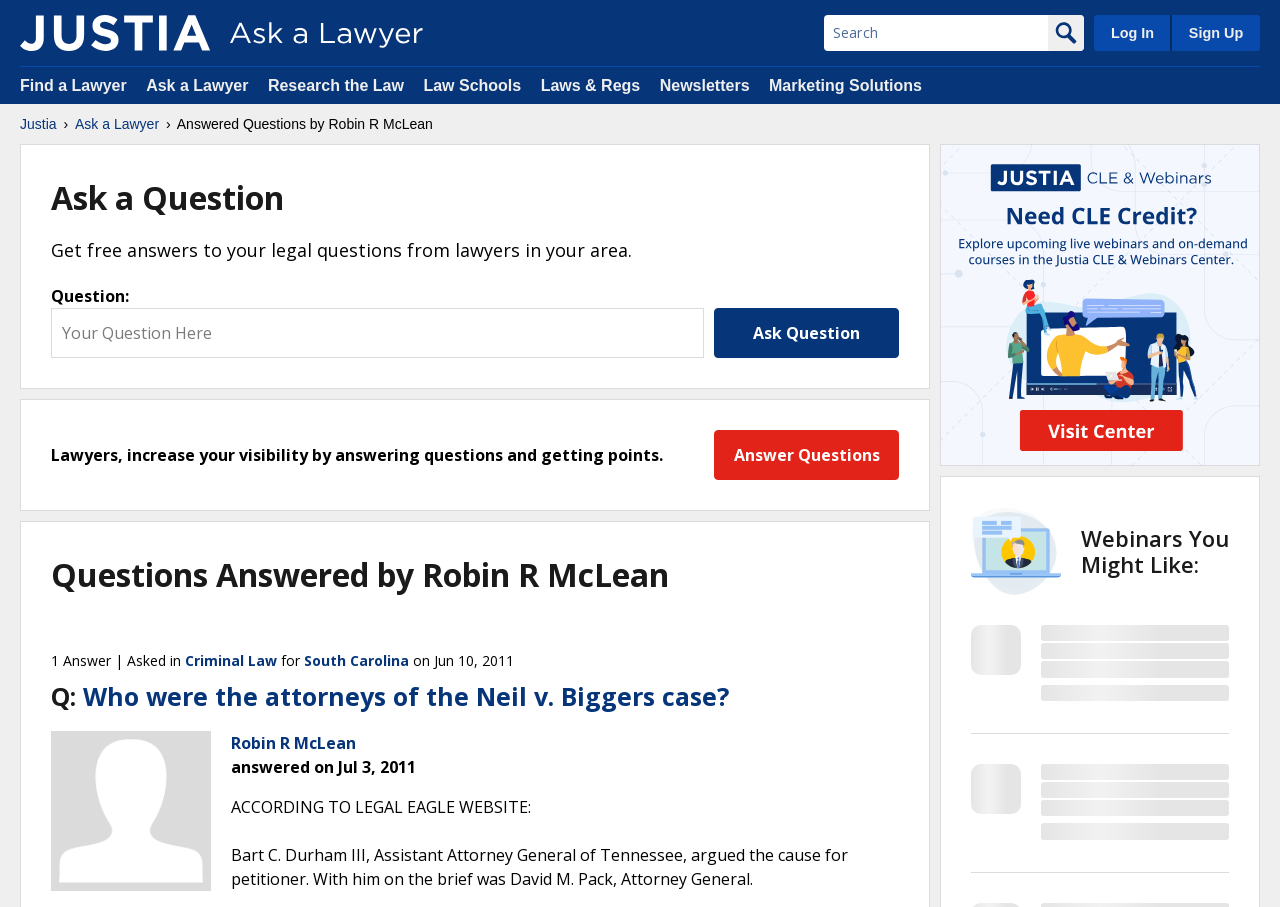Can you specify the bounding box coordinates for the region that should be clicked to fulfill this instruction: "Search for something".

[0.644, 0.017, 0.819, 0.056]